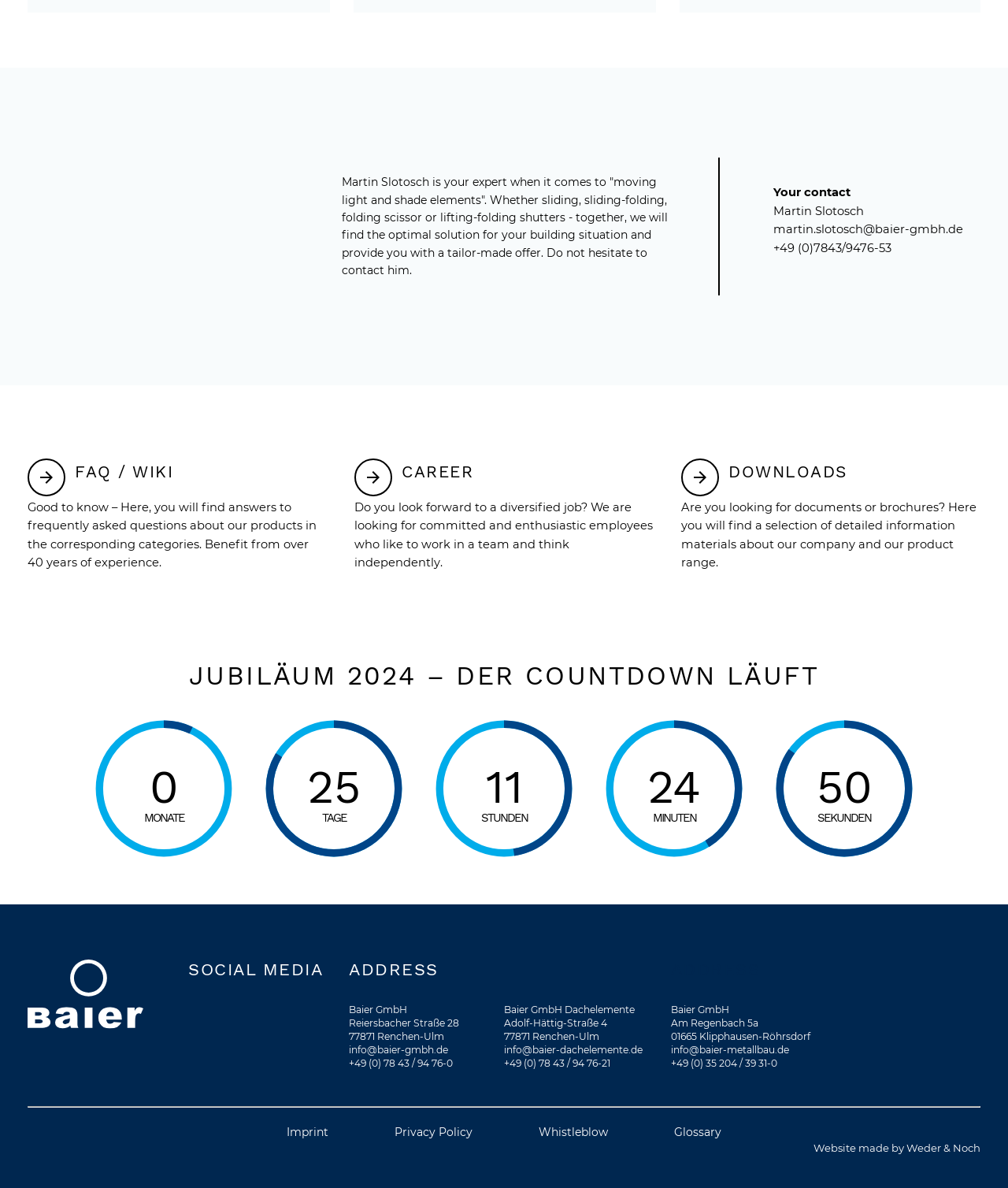Please identify the bounding box coordinates of the element I need to click to follow this instruction: "Learn more about FAQs and WIKI".

[0.027, 0.389, 0.324, 0.482]